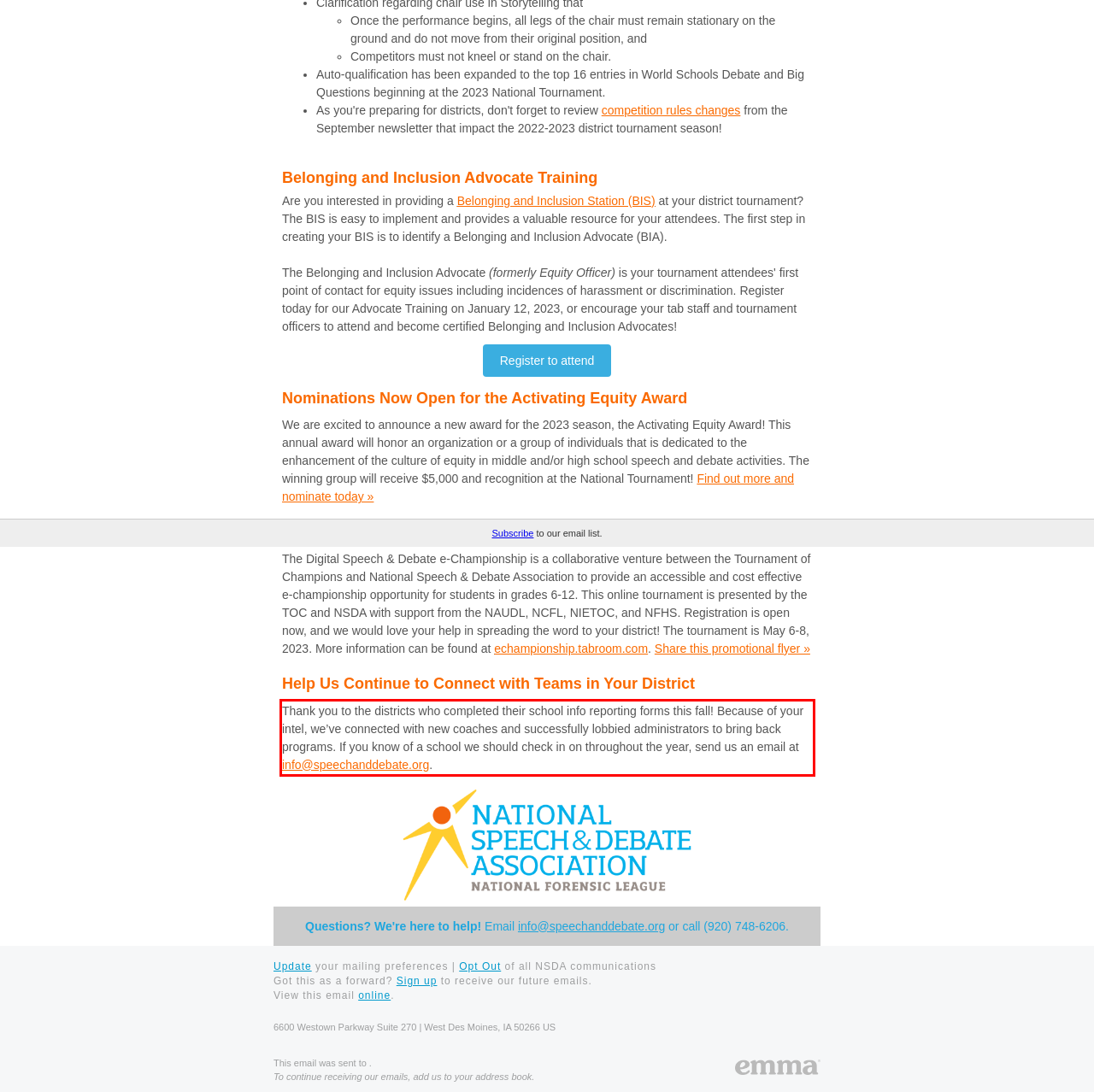Within the screenshot of the webpage, there is a red rectangle. Please recognize and generate the text content inside this red bounding box.

Thank you to the districts who completed their school info reporting forms this fall! Because of your intel, we’ve connected with new coaches and successfully lobbied administrators to bring back programs. If you know of a school we should check in on throughout the year, send us an email at info@speechanddebate.org.